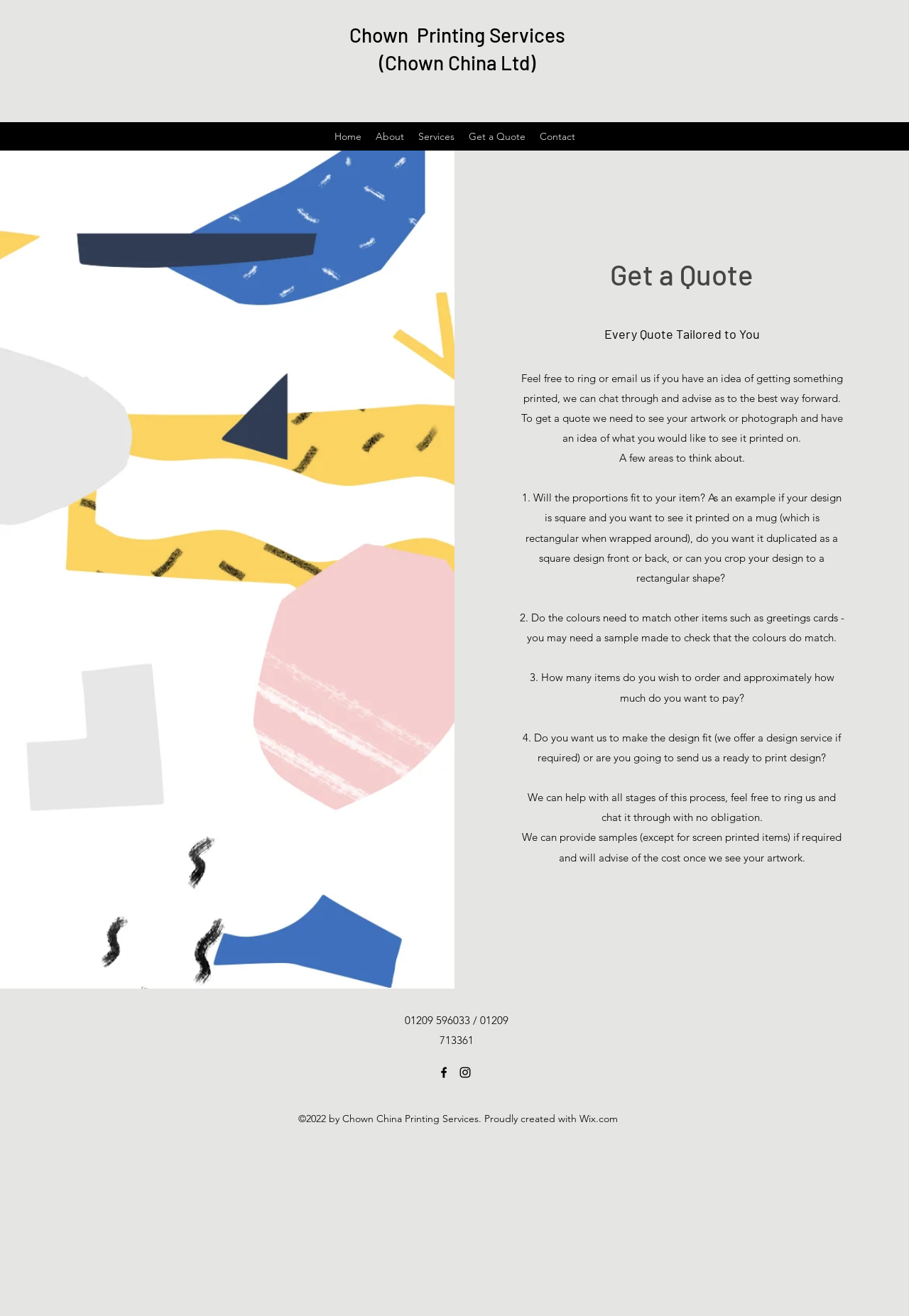Observe the image and answer the following question in detail: What is the contact phone number?

The contact phone number can be found at the bottom of the webpage, in the static text '01209 596033 / 01209 713361', which provides a way for users to contact the company.